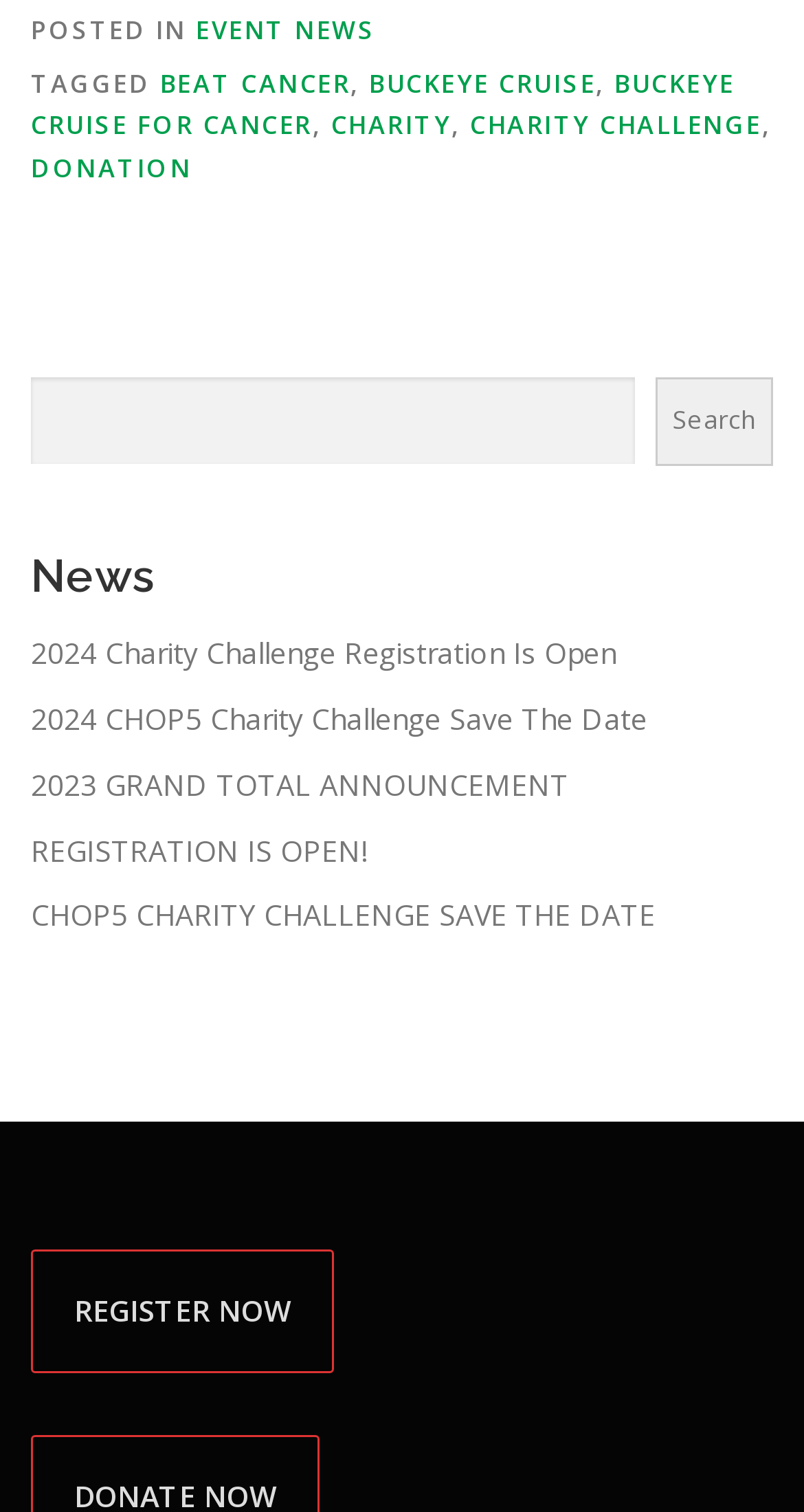What is the registration call to action?
Refer to the image and give a detailed answer to the query.

The registration call to action is a link located at the bottom of the webpage, which says 'REGISTER NOW'. This suggests that users can click on this link to register for an event or activity, likely related to the charity challenge.